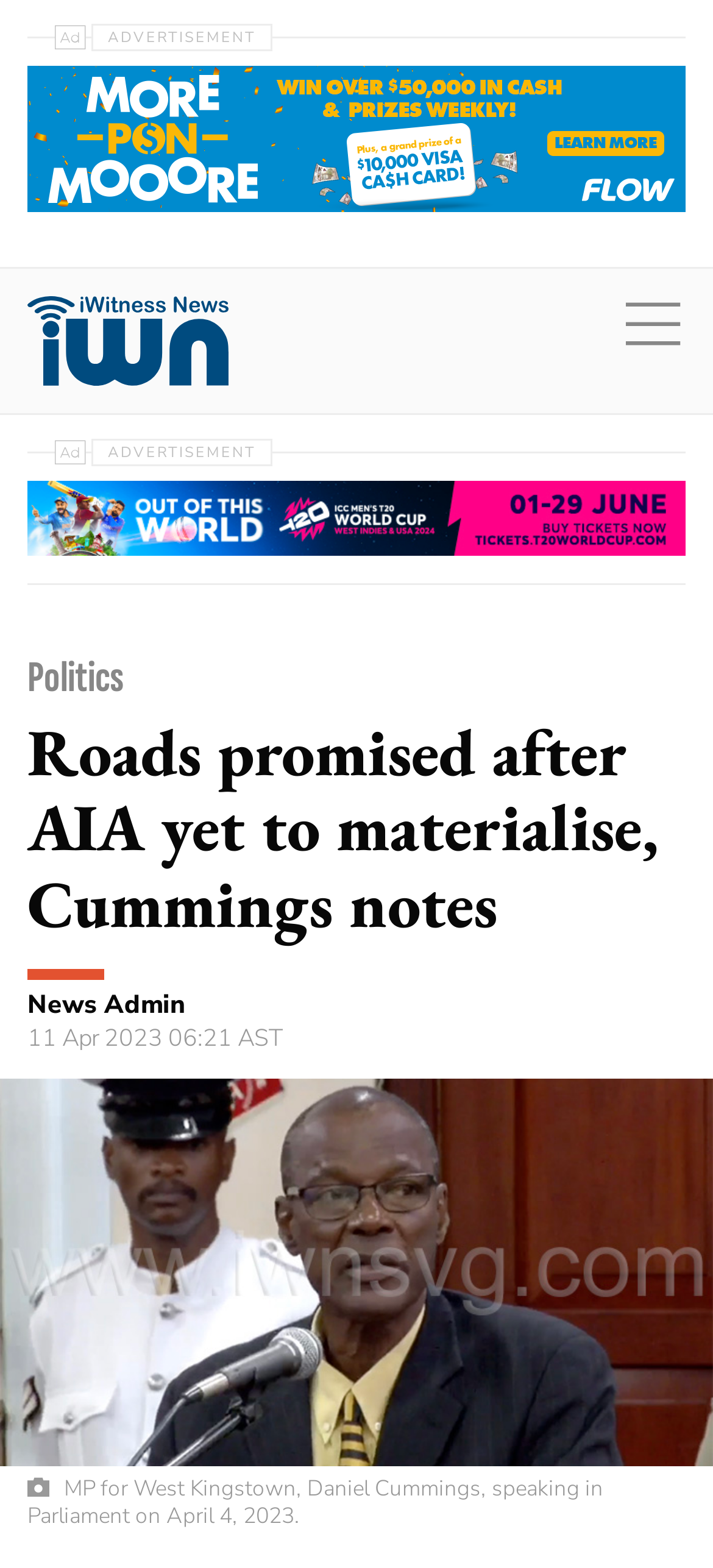Review the image closely and give a comprehensive answer to the question: How many categories are in the top navigation menu?

I counted the number of links in the top navigation menu, which includes HOME, NEWS, COURT & CRIME, POLITICS, BUSINESS, REGION, WORLD, SPORTS, OPINION, LIFESTYLE, FEATURES, and MULTIMEDIA.